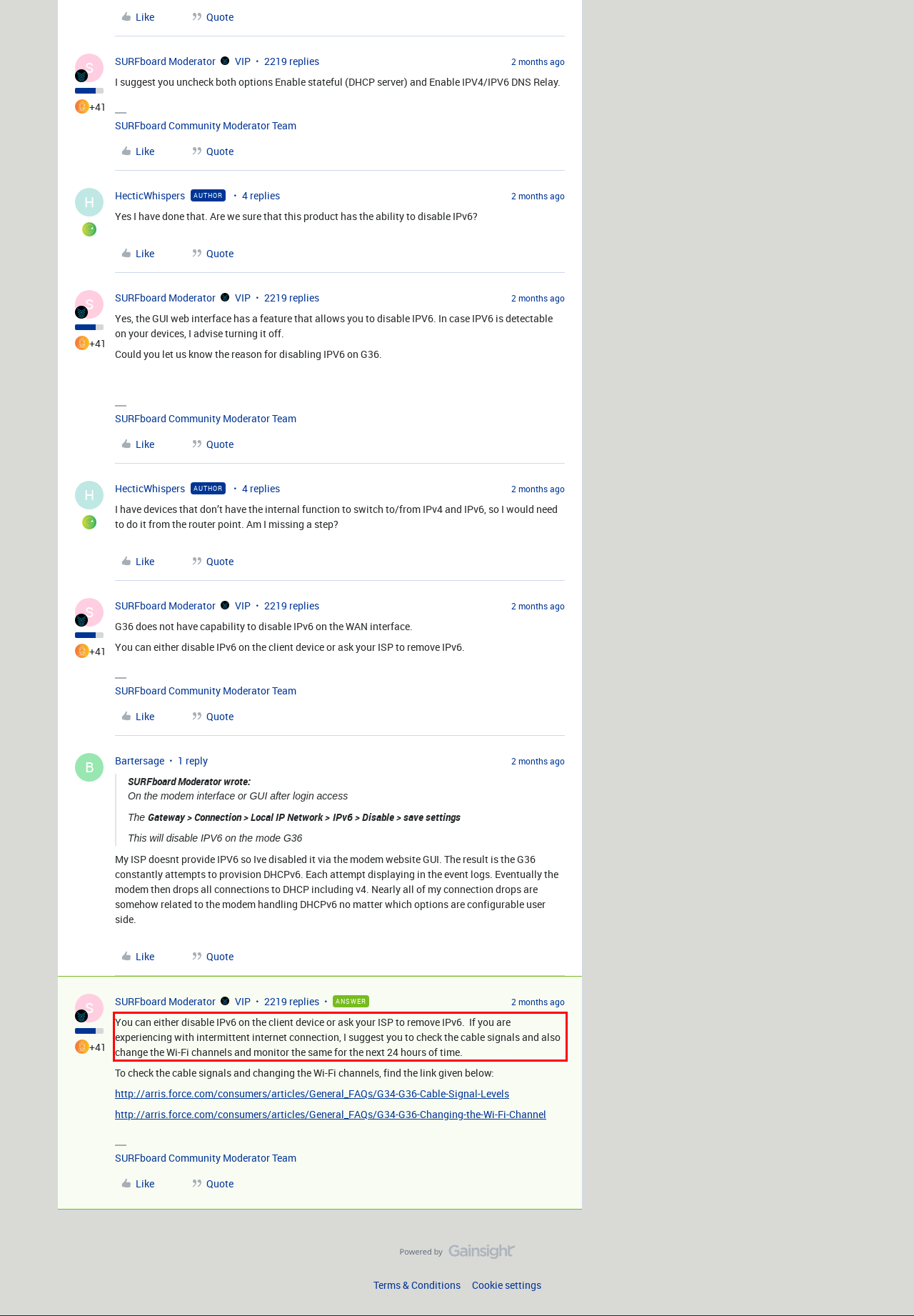By examining the provided screenshot of a webpage, recognize the text within the red bounding box and generate its text content.

You can either disable IPv6 on the client device or ask your ISP to remove IPv6. If you are experiencing with intermittent internet connection, I suggest you to check the cable signals and also change the Wi-Fi channels and monitor the same for the next 24 hours of time.